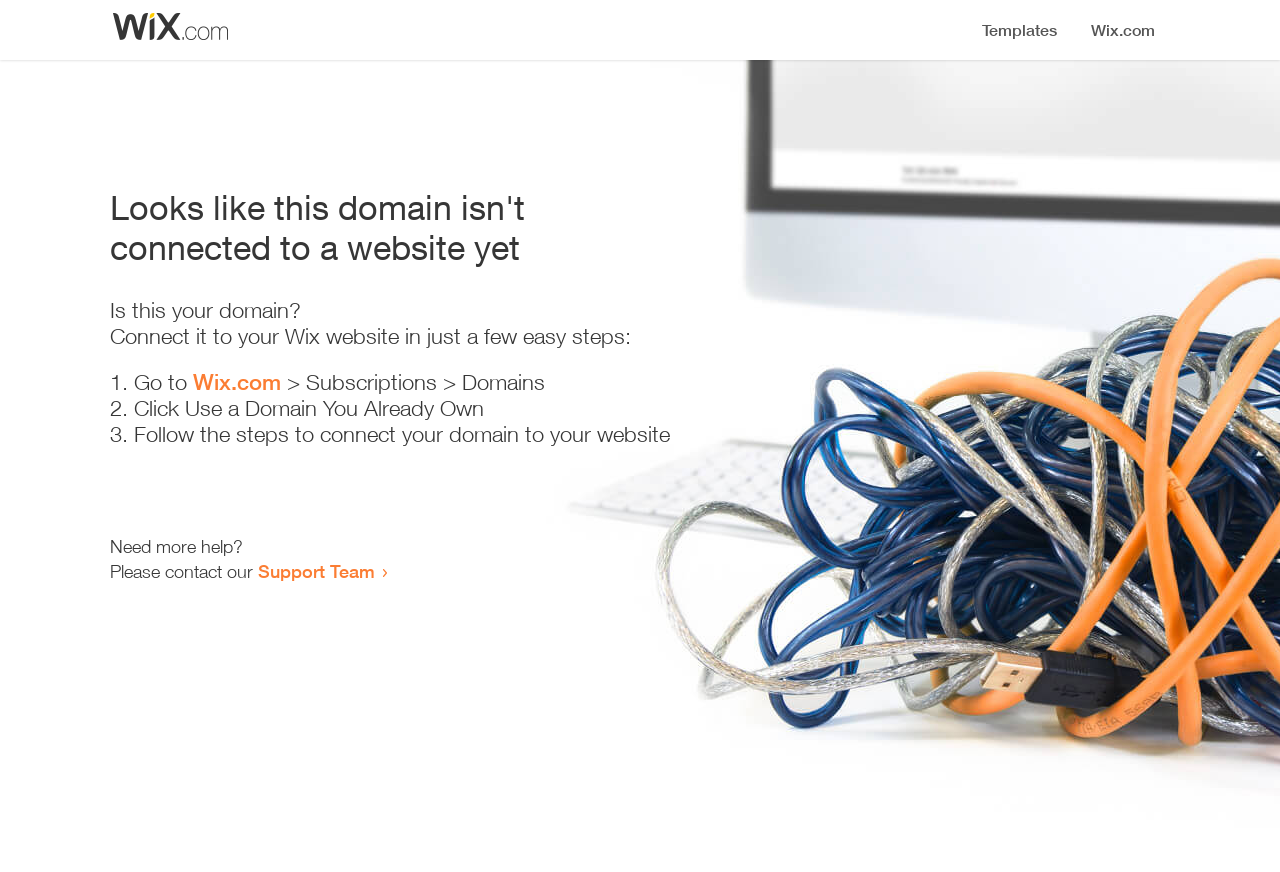How many steps are required to connect the domain to a website?
Answer the question with a detailed explanation, including all necessary information.

The webpage provides a list of instructions to connect the domain to a website, which consists of three steps: going to Wix.com, clicking 'Use a Domain You Already Own', and following the steps to connect the domain to the website.